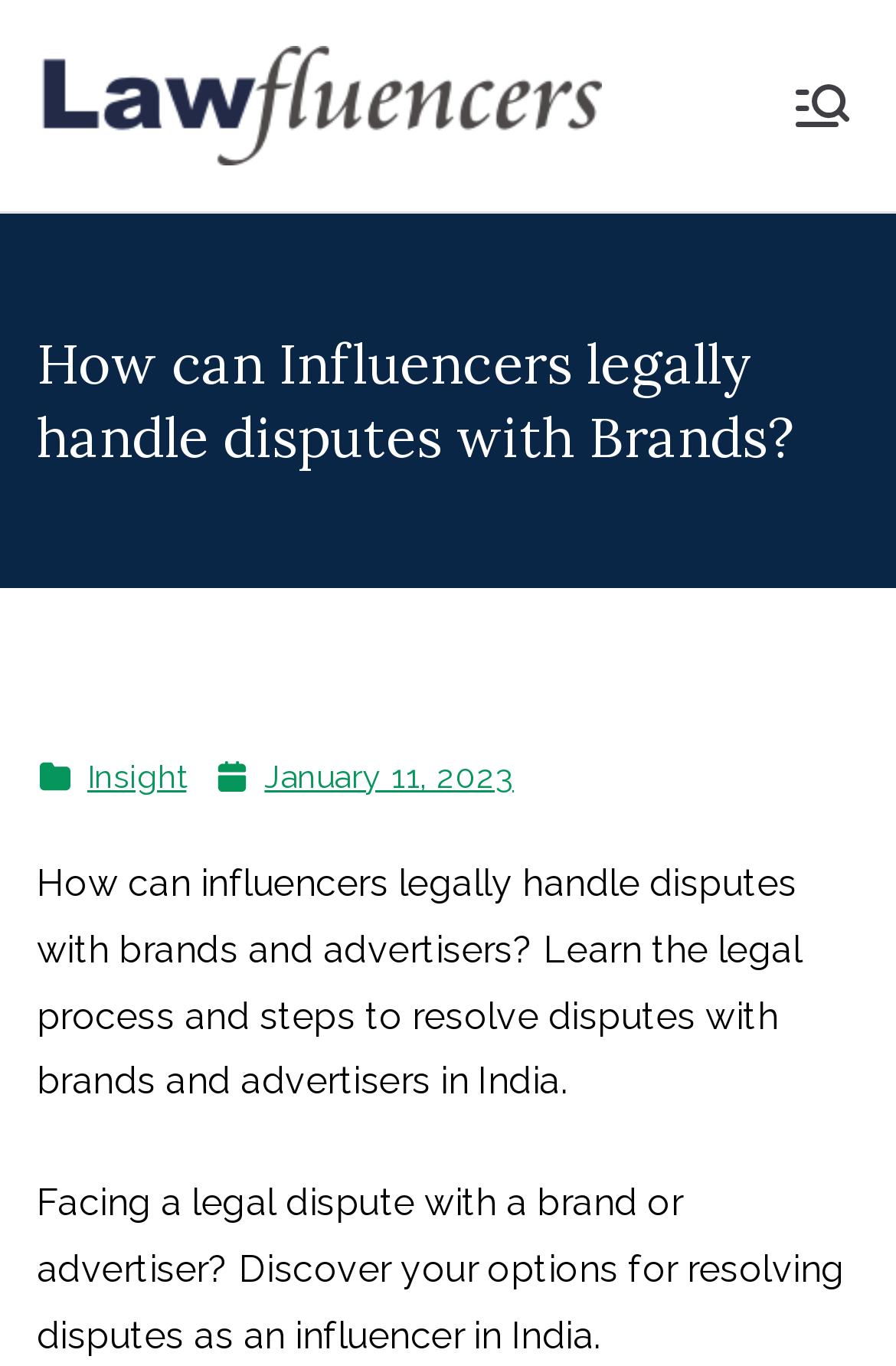Please look at the image and answer the question with a detailed explanation: What is the topic of the article?

I inferred the topic of the article by reading the heading 'How can Influencers legally handle disputes with Brands?' and the subsequent text 'How can influencers legally handle disputes with brands and advertisers? Learn the legal process and steps to resolve disputes with brands and advertisers in India.' which suggests that the article is about influencers' legal disputes with brands and advertisers.